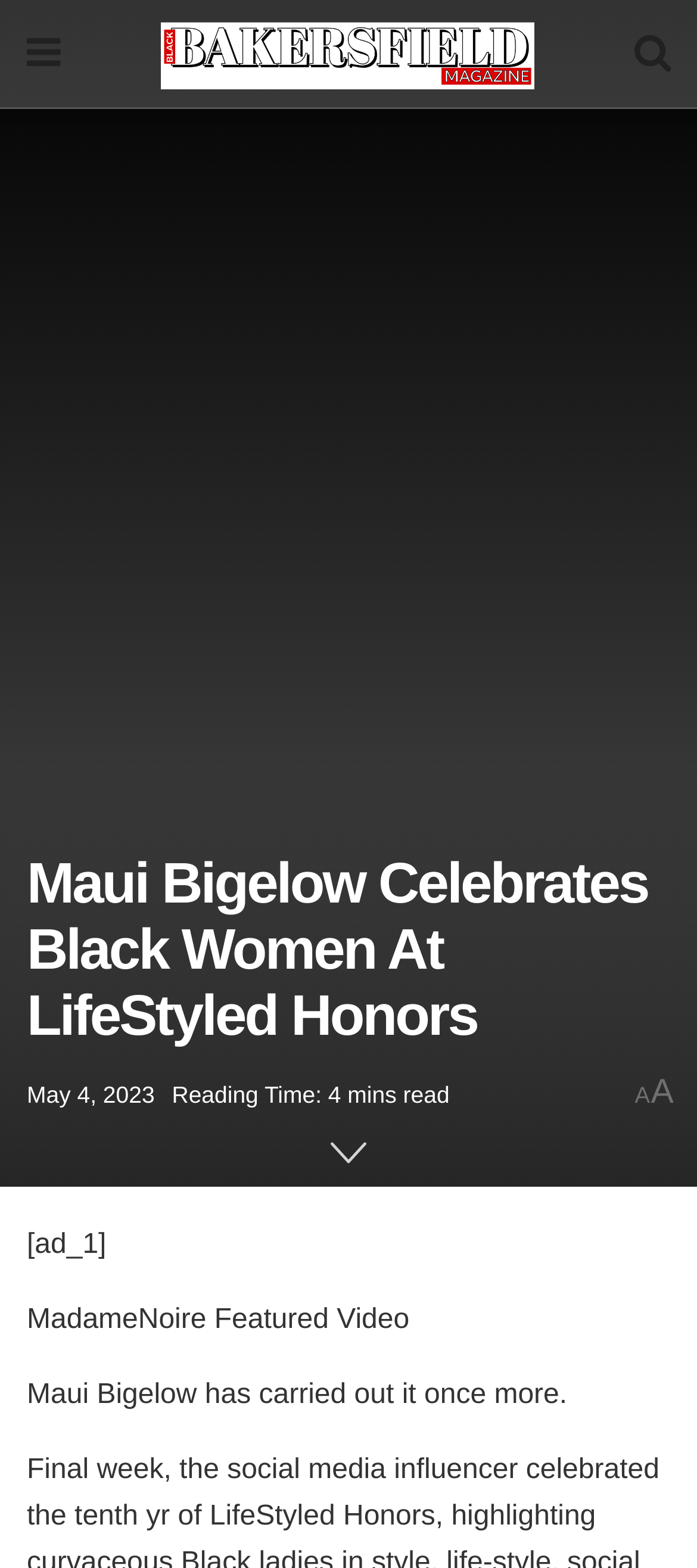Extract the bounding box for the UI element that matches this description: "alt="Bakersfield Black Magazine"".

[0.23, 0.011, 0.767, 0.057]